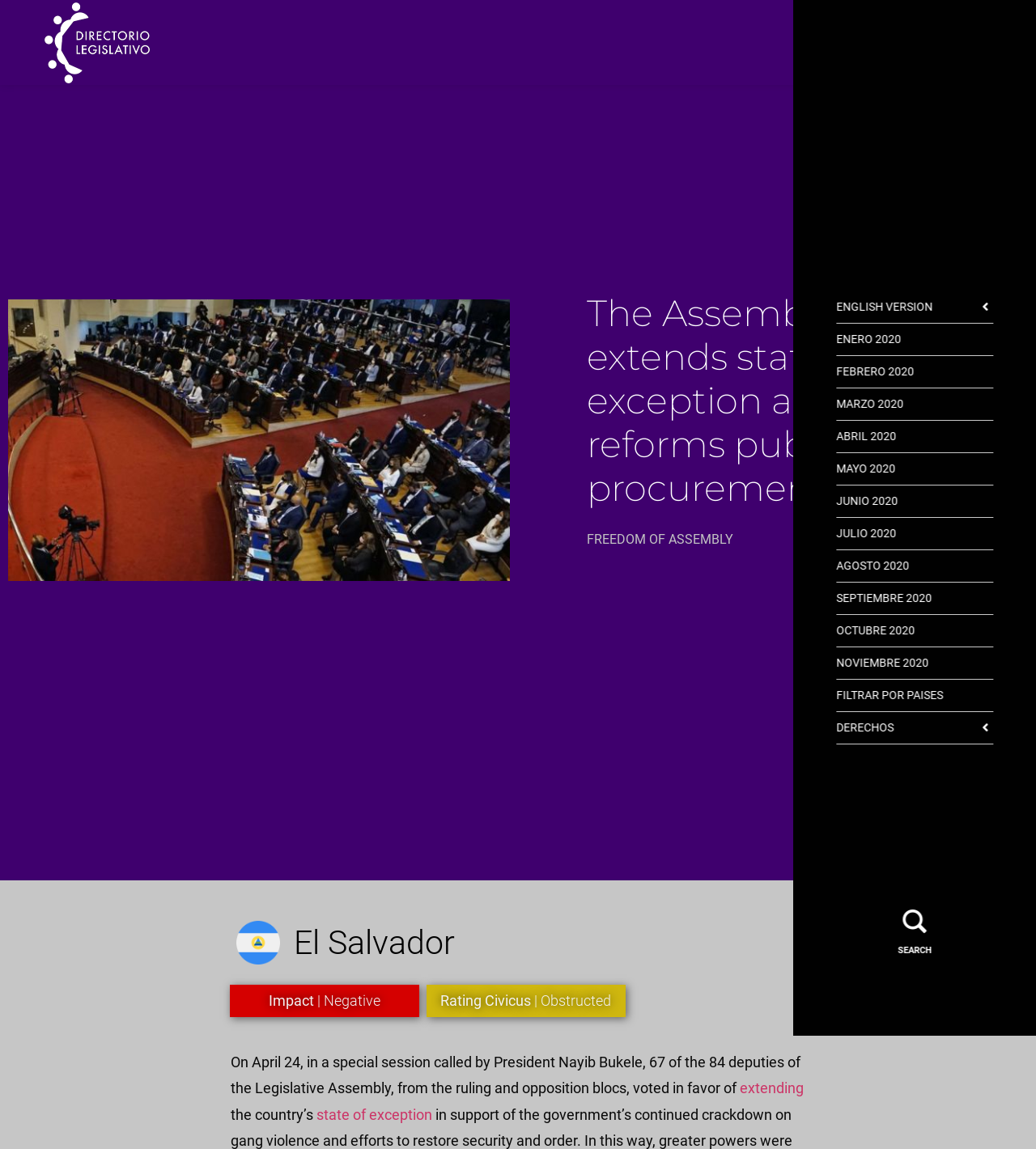Answer the question with a single word or phrase: 
What is the rating of Civicus mentioned in the article?

Obstructed